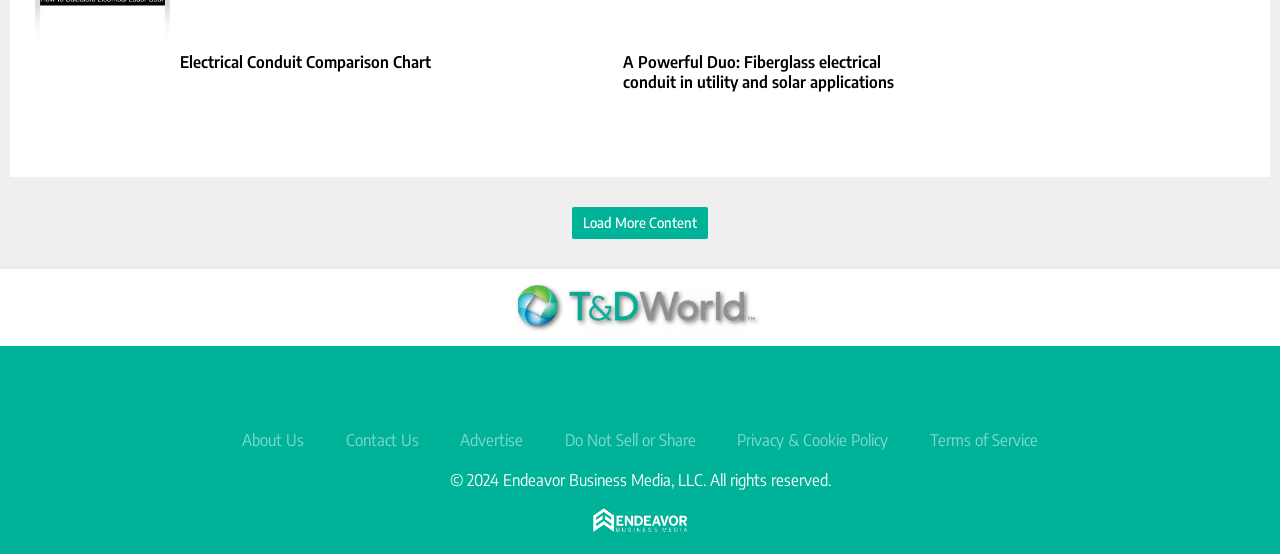Please identify the bounding box coordinates of the clickable area that will fulfill the following instruction: "Go to the T&D World homepage". The coordinates should be in the format of four float numbers between 0 and 1, i.e., [left, top, right, bottom].

[0.405, 0.515, 0.595, 0.596]